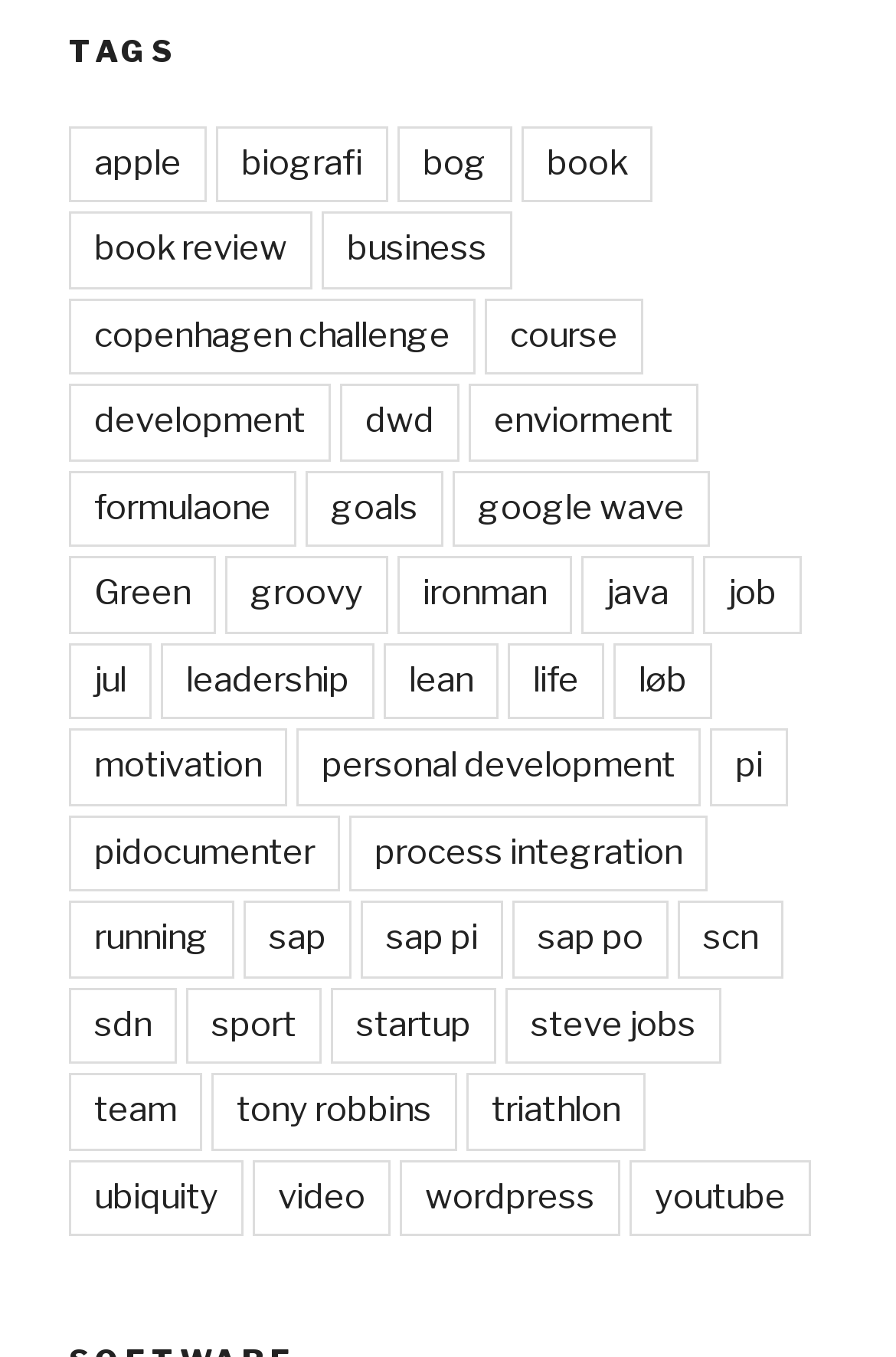Locate the bounding box coordinates of the area you need to click to fulfill this instruction: 'Explore the 'ironman' topic'. The coordinates must be in the form of four float numbers ranging from 0 to 1: [left, top, right, bottom].

[0.444, 0.41, 0.638, 0.466]